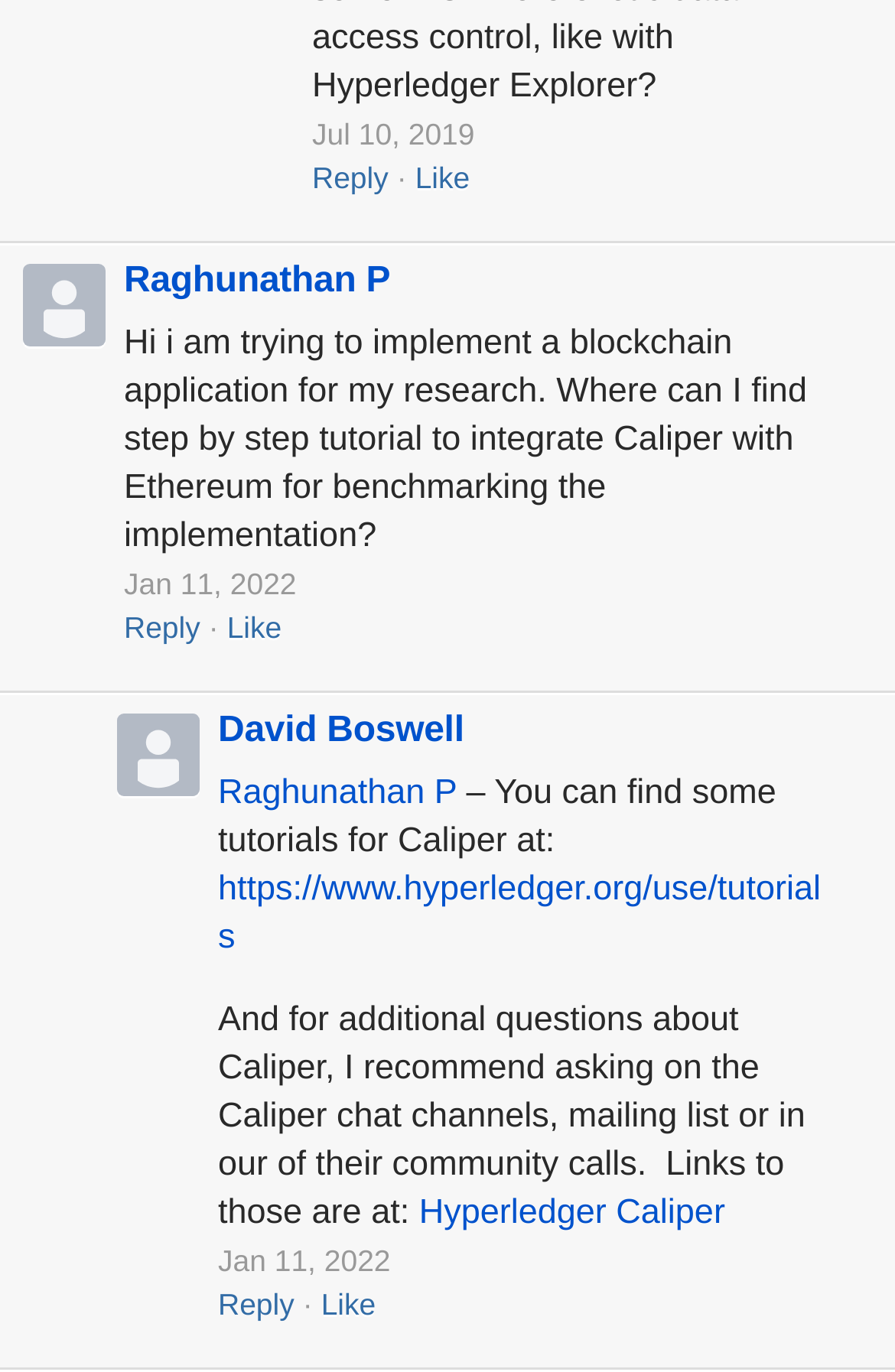Please identify the bounding box coordinates of the area that needs to be clicked to fulfill the following instruction: "View user profile."

[0.138, 0.191, 0.436, 0.219]